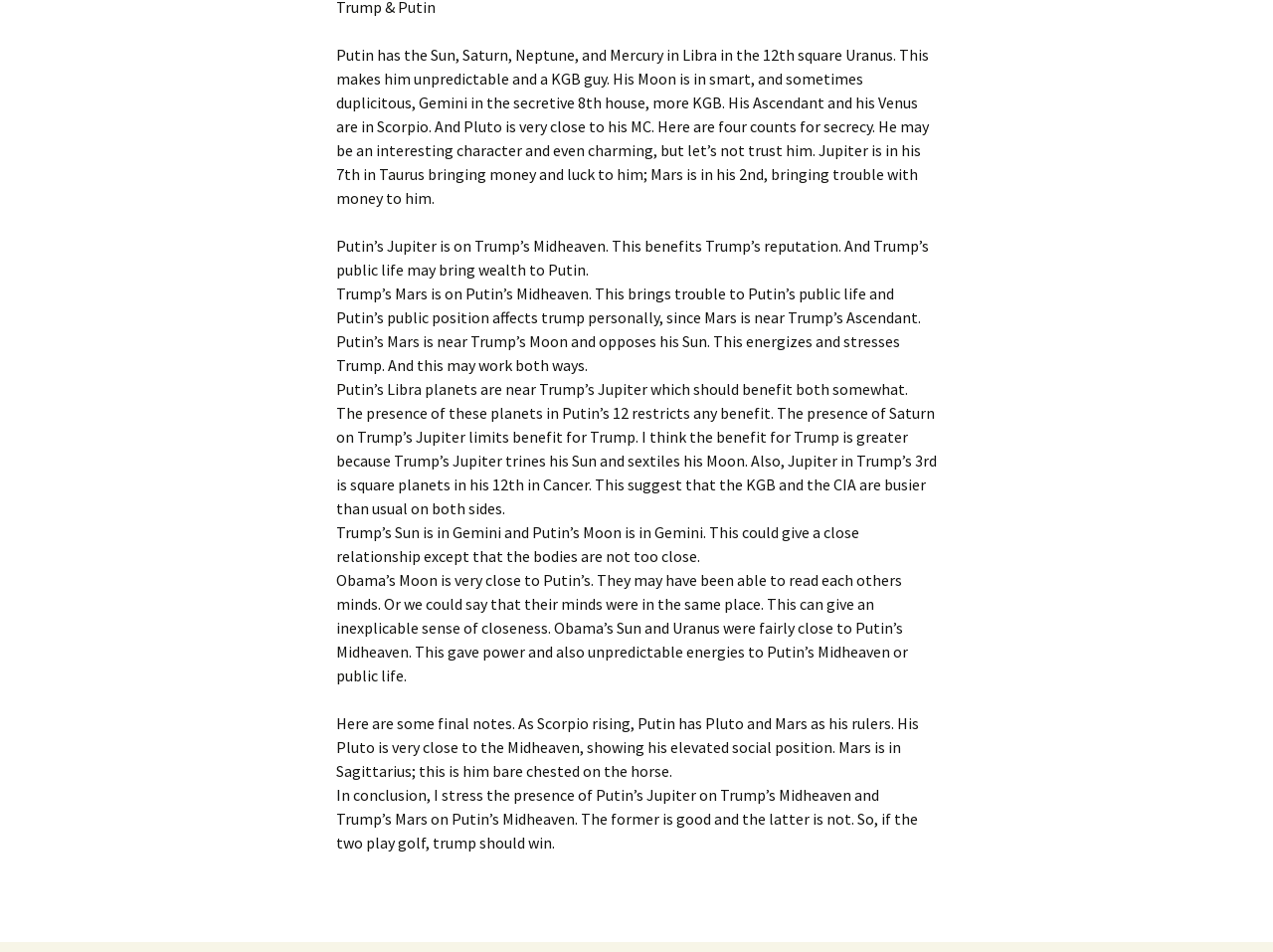Please specify the bounding box coordinates in the format (top-left x, top-left y, bottom-right x, bottom-right y), with all values as floating point numbers between 0 and 1. Identify the bounding box of the UI element described by: August ’18 Newsletter

[0.286, 0.104, 0.442, 0.152]